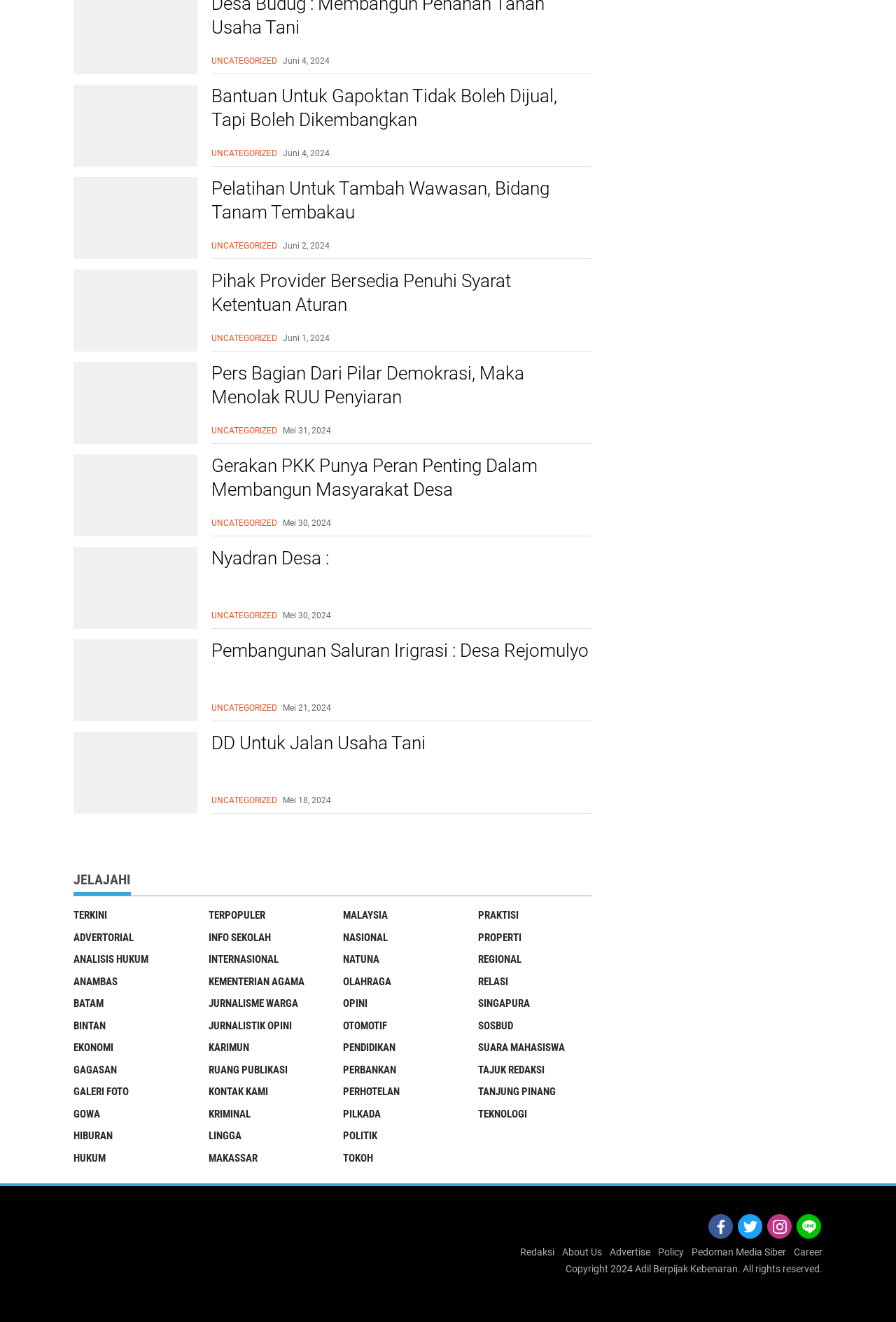Based on the image, please elaborate on the answer to the following question:
How many categories are listed at the bottom of the webpage?

I counted the number of links at the bottom of the webpage, starting from 'TERKINI' and ending at 'TOKOH', and found that there are 30 categories listed.